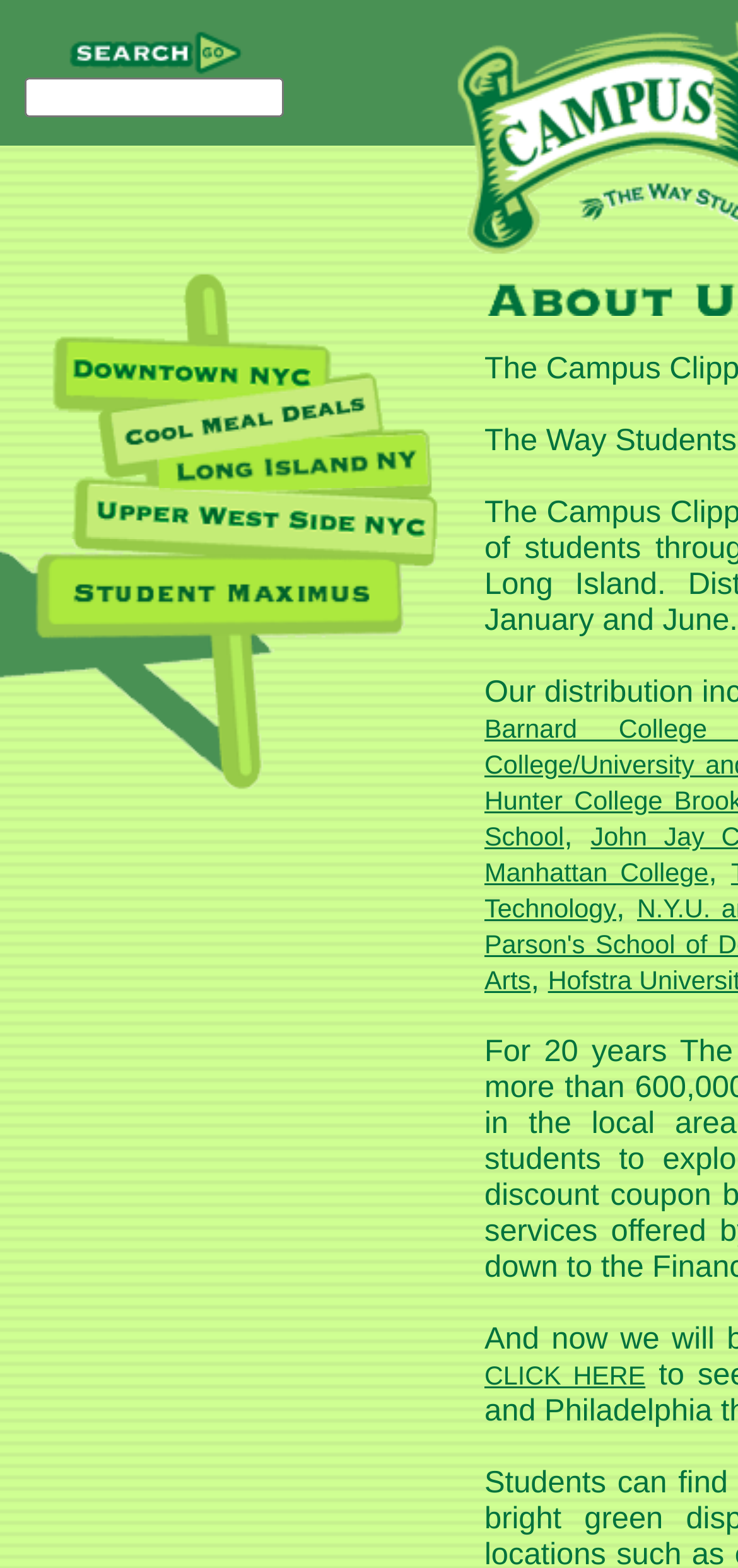Create a detailed summary of all the visual and textual information on the webpage.

The webpage is about the Campus Clipper, a platform that helps students save money by providing free coupons for stores and restaurants surrounding campus areas in New York, Boston, and Philadelphia.

At the top of the page, there is a submit button located on the left side, accompanied by a text box on the right side. Below this section, there is a large image that spans almost the entire width of the page. 

Underneath the image, there are several links arranged vertically, each accompanied by a small image. These links are positioned on the left side of the page, with the images aligned to the left of each link. There are a total of 6 links, each with a corresponding image.

On the right side of the page, there is a smaller image, and below it, there are two lines of text, separated by a comma. Further down, there is a link labeled "CLICK HERE" positioned at the bottom right corner of the page.

Overall, the webpage has a simple layout with a focus on providing easy access to coupons and promotions for students.